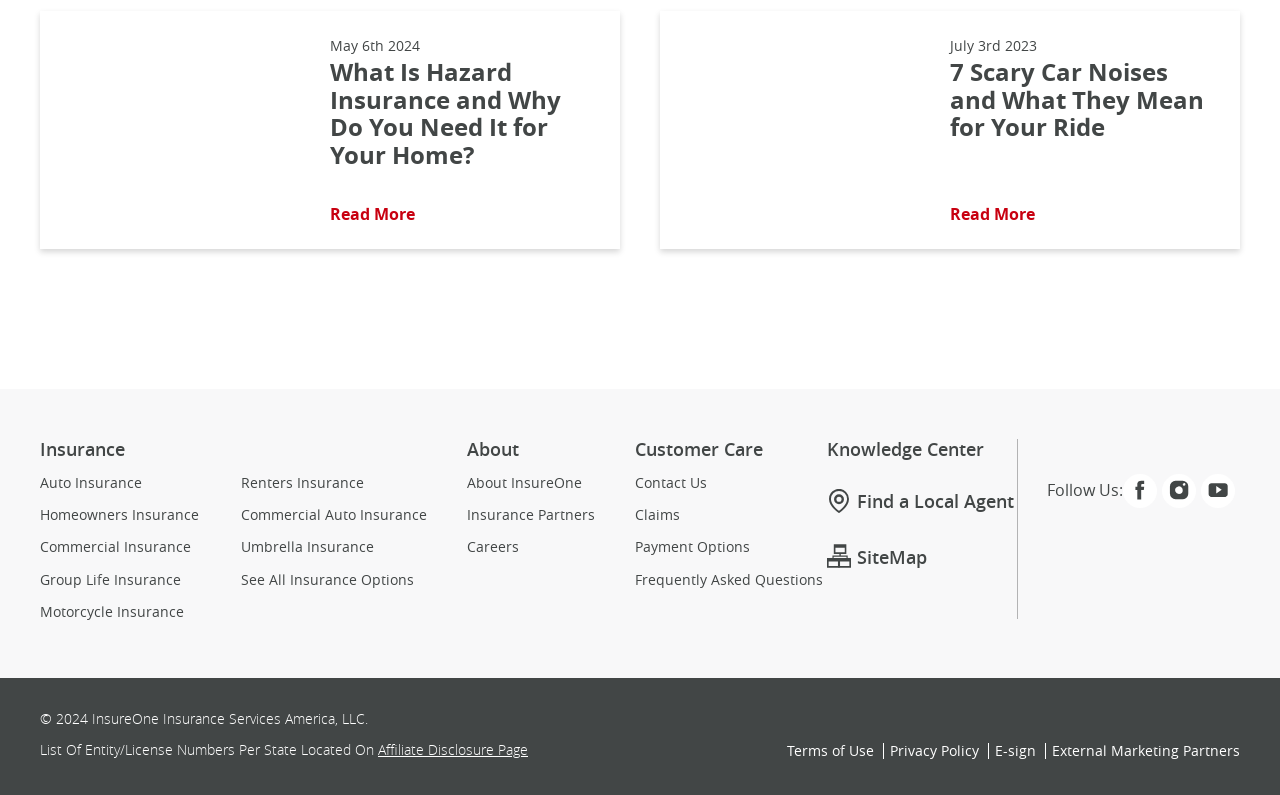Locate the bounding box coordinates of the element to click to perform the following action: 'Read the synopsis'. The coordinates should be given as four float values between 0 and 1, in the form of [left, top, right, bottom].

None